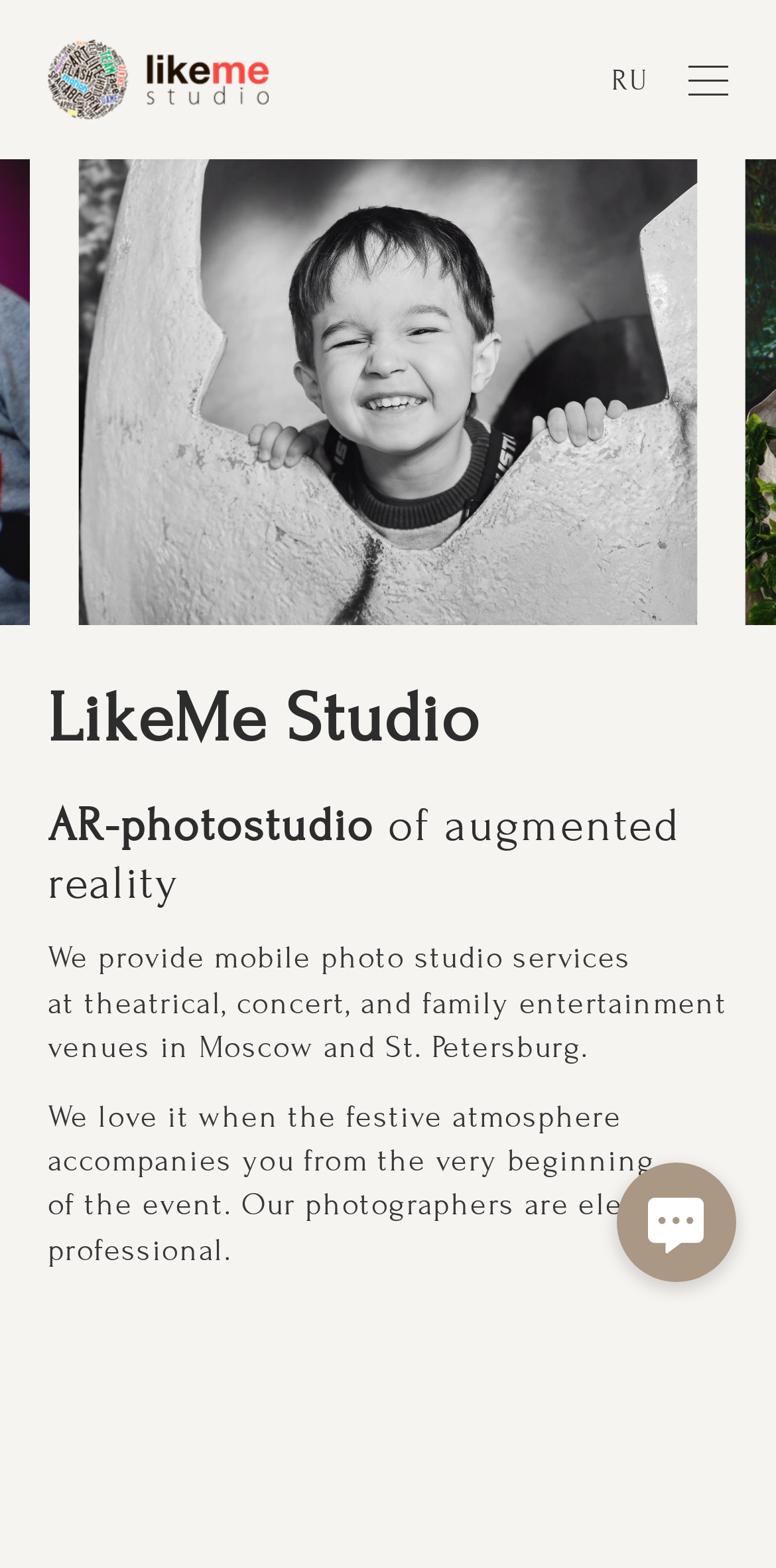What is the name of the studio?
Based on the image, answer the question with as much detail as possible.

The name of the studio can be found in the heading element at the top of the page, which reads 'LikeMe Studio'. This is also confirmed by the image element with the same text.